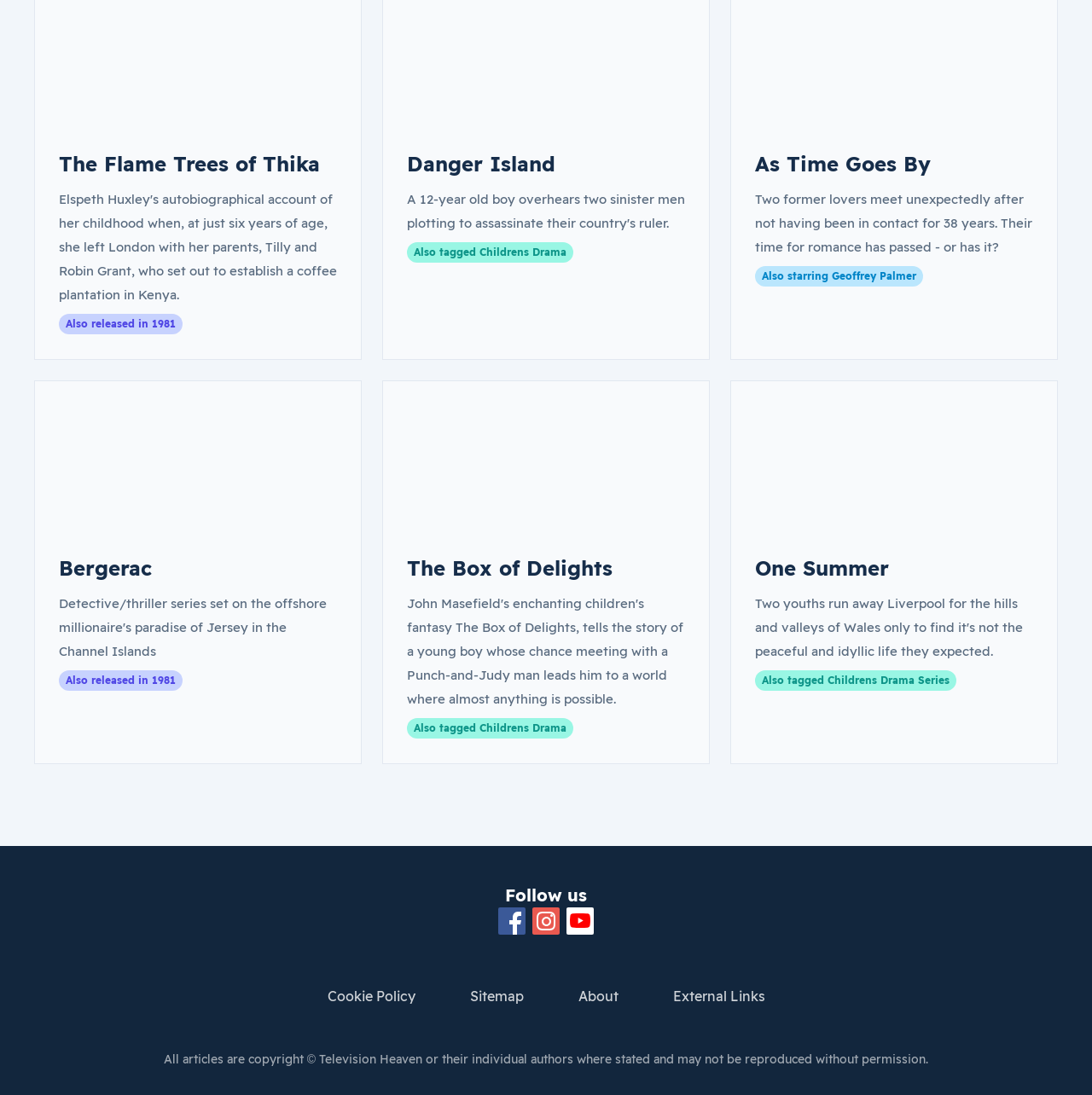Please find the bounding box coordinates of the element that needs to be clicked to perform the following instruction: "View Danger Island". The bounding box coordinates should be four float numbers between 0 and 1, represented as [left, top, right, bottom].

[0.373, 0.138, 0.509, 0.161]